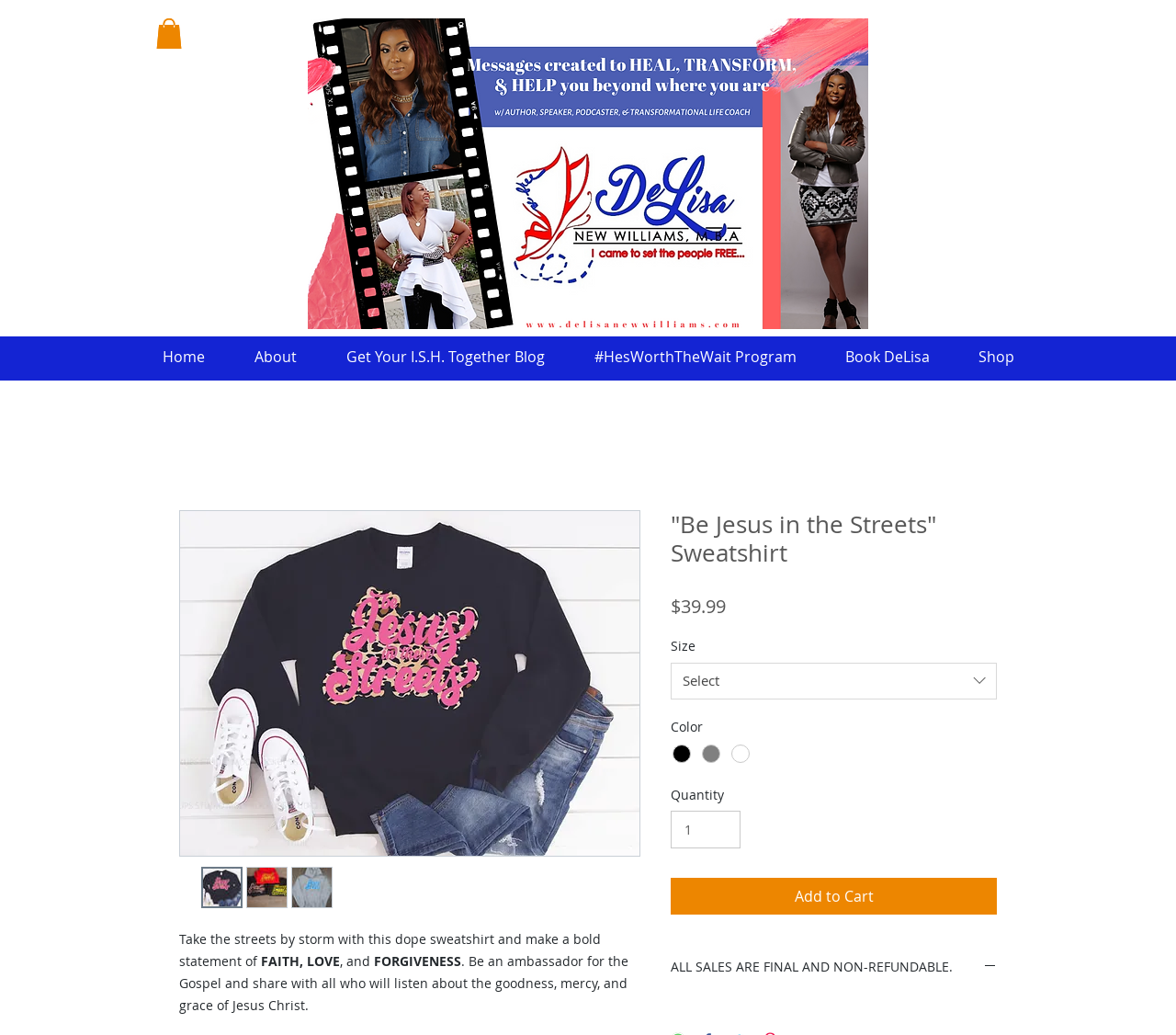What is the policy on refunds and sales?
Answer the question in as much detail as possible.

I found the policy on refunds and sales by looking at the button element that expands to show the text 'ALL SALES ARE FINAL AND NON-REFUNDABLE', which indicates that all sales are final and non-refundable.